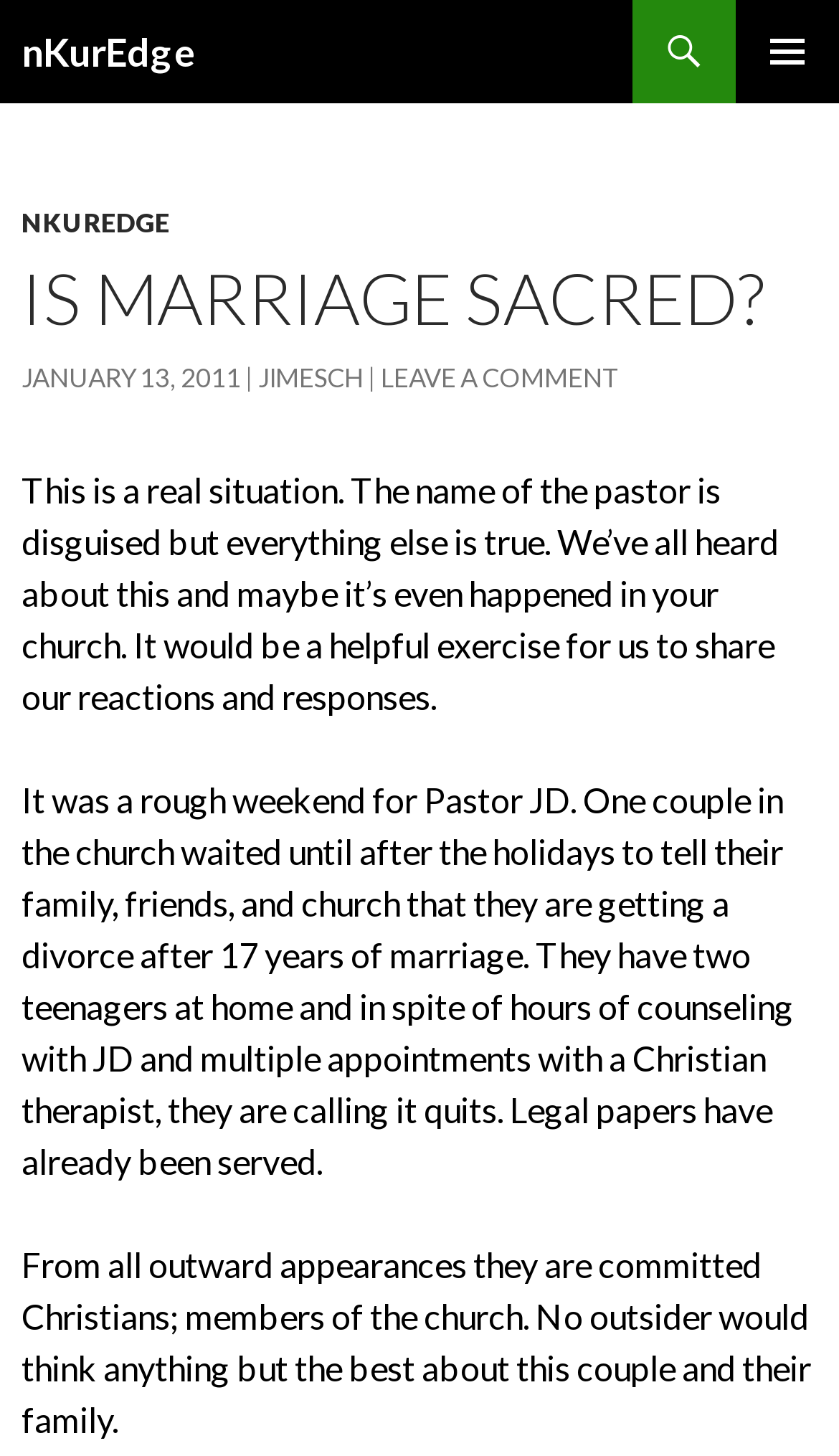Write an extensive caption that covers every aspect of the webpage.

The webpage is about a blog post titled "Is Marriage Sacred?" on the nKurEdge website. At the top left, there is a heading with the website's name, "nKurEdge", which is also a link. To the right of it, there is a button labeled "PRIMARY MENU". Below the top section, there is a link to "SKIP TO CONTENT".

The main content area has a header section with a link to "NKUREDGE" at the top left, followed by a heading that repeats the title "IS MARRIAGE SACRED?" below it. The date "JANUARY 13, 2011" is displayed to the right of the title, along with the author's name "JIMESCH" and a link to "LEAVE A COMMENT".

The main article starts with a paragraph of text that sets the context for the story, followed by two more paragraphs that describe a situation where a couple in a church is getting a divorce despite being committed Christians and having received counseling. The text is divided into three blocks, with the first block describing the situation, the second block providing more details about the couple, and the third block highlighting their outward appearance as committed Christians.